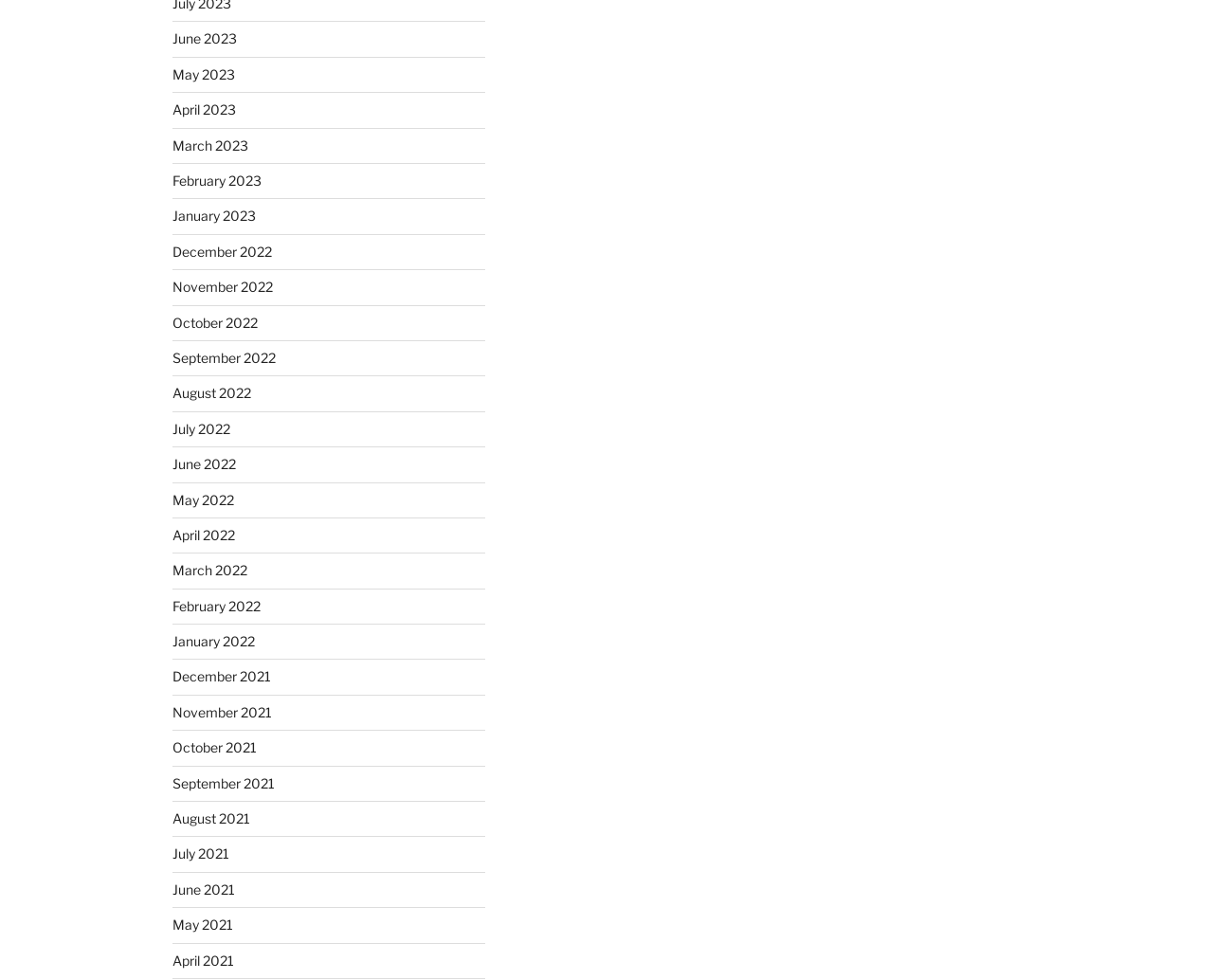Specify the bounding box coordinates of the element's region that should be clicked to achieve the following instruction: "view May 2022". The bounding box coordinates consist of four float numbers between 0 and 1, in the format [left, top, right, bottom].

[0.142, 0.501, 0.193, 0.518]